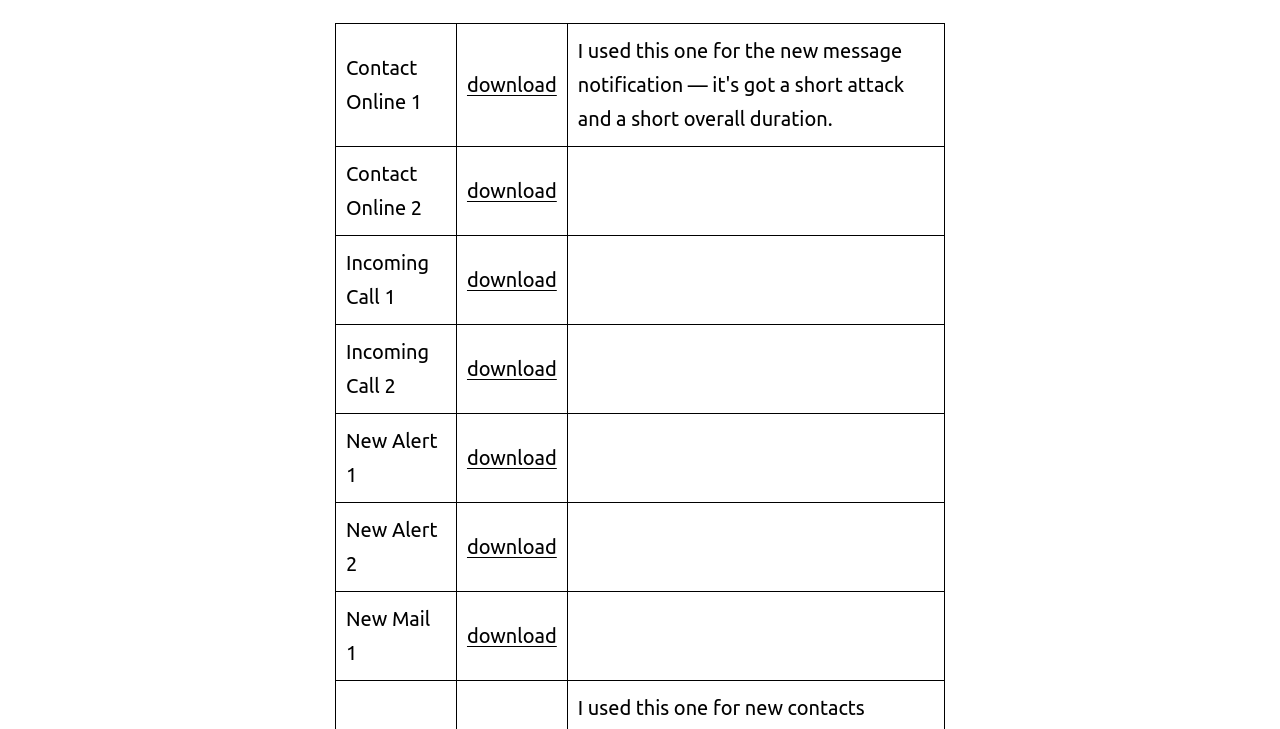Can users customize the sound files?
Using the image as a reference, give a one-word or short phrase answer.

No